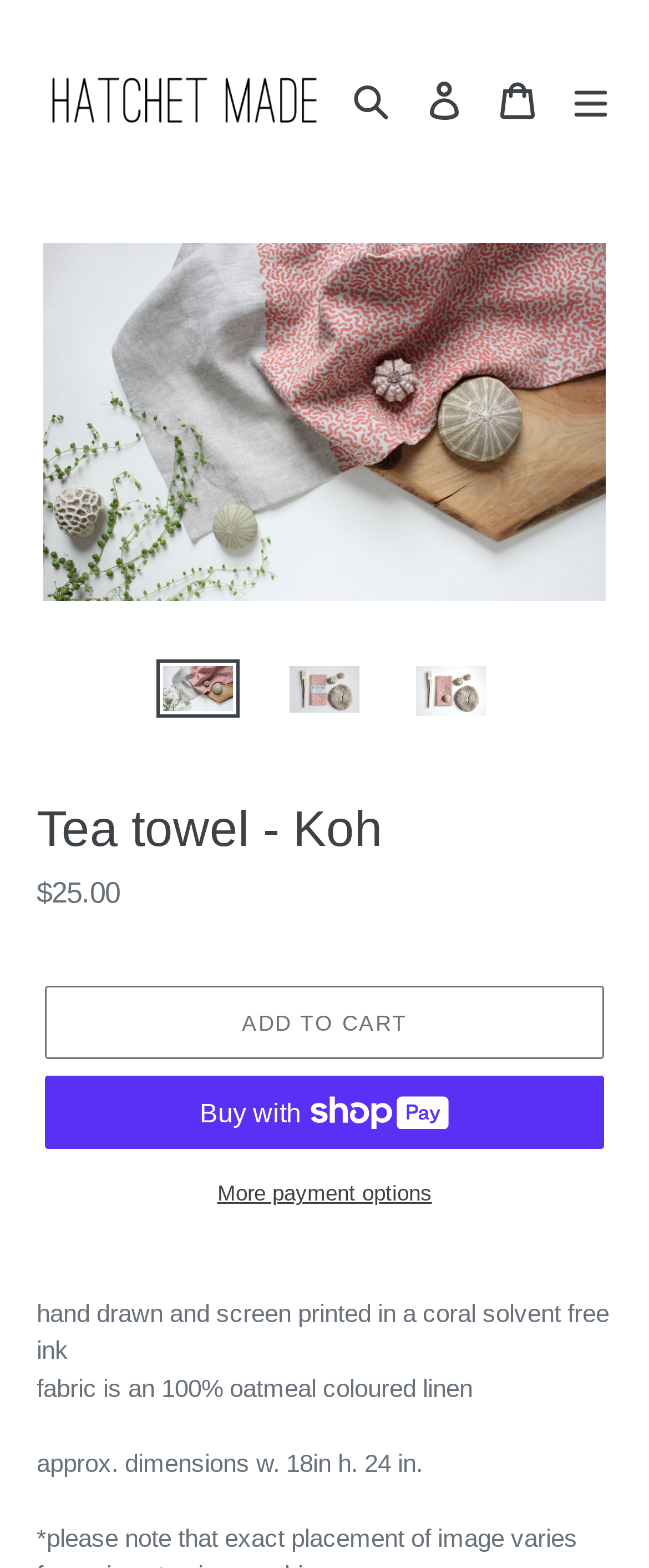Give an in-depth explanation of the webpage layout and content.

This webpage appears to be a product page for a tea towel. At the top, there is a navigation bar with links to "hatchet made", "Log in", "Cart", and a "Menu" button. The navigation bar is situated at the top of the page, spanning from the left to the right.

Below the navigation bar, there is a large image of the tea towel, taking up most of the width of the page. The image is centered and has a heading "Tea towel - Koh" above it.

To the right of the image, there are three smaller images, each with a link to "Load image into Gallery viewer, Tea towel - Koh". These images are arranged in a horizontal row, with the first image on the left and the third image on the right.

Below the images, there is a description list with details about the product. The list includes the regular price of $25.00, and a brief description of the product, stating that it is "hand drawn and screen printed in a coral solvent free ink" and made of "100% oatmeal coloured linen". The dimensions of the tea towel are also provided, approximately 18 inches wide and 24 inches high.

Underneath the description list, there are three buttons: "ADD TO CART", "Buy now with ShopPay", and "More payment options". The "Buy now with ShopPay" button has a small image to its right. These buttons are aligned horizontally, with the "ADD TO CART" button on the left and the "More payment options" button on the right.

At the very bottom of the page, there is a status indicator with a brief text.